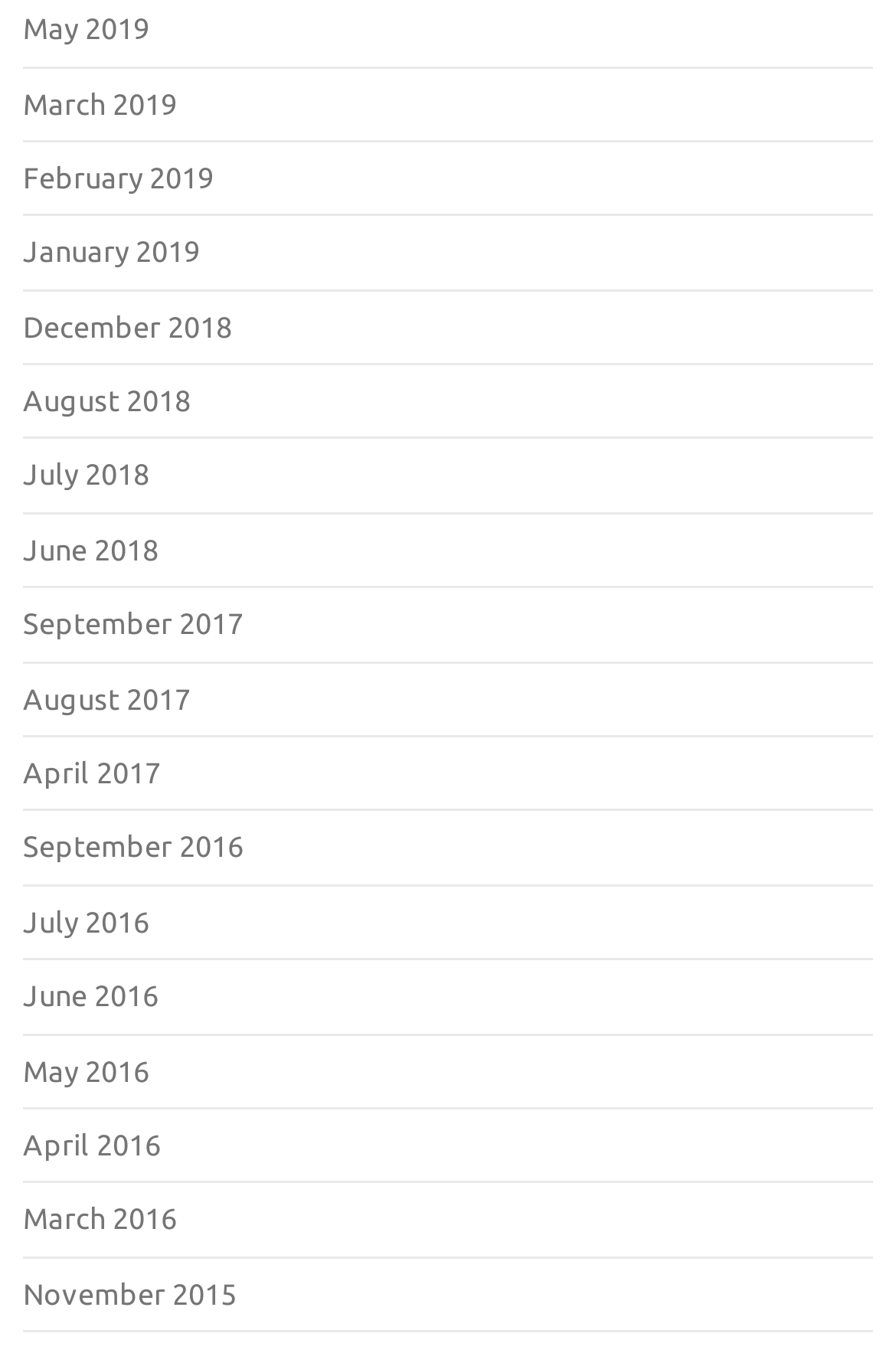What are the links on the webpage?
Carefully analyze the image and provide a detailed answer to the question.

The webpage contains a list of links with dates ranging from May 2019 to November 2015, which suggests that they are archive links, possibly leading to past articles or blog posts.